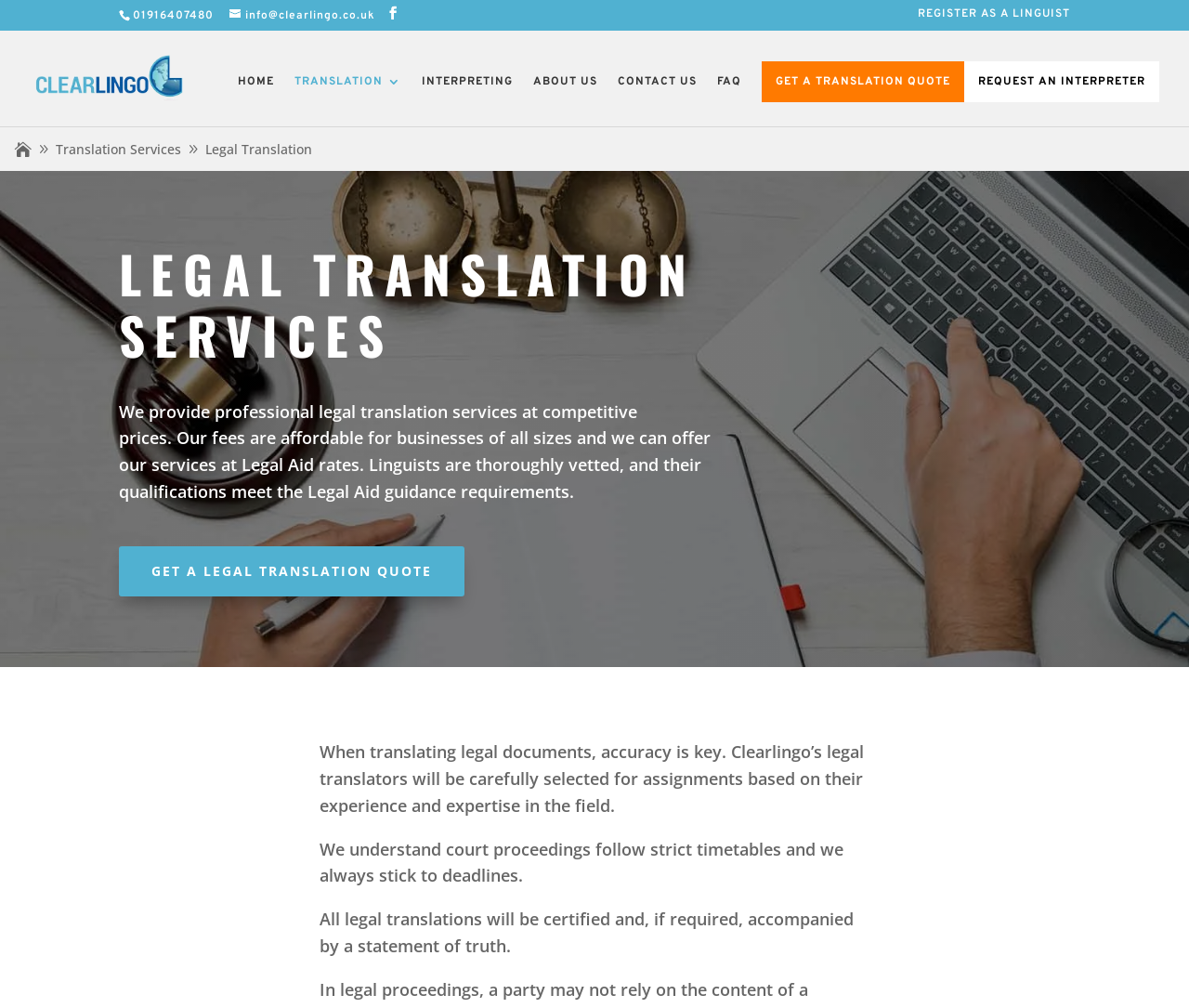Identify the bounding box of the UI element described as follows: "Get a legal translation quote". Provide the coordinates as four float numbers in the range of 0 to 1 [left, top, right, bottom].

[0.1, 0.542, 0.391, 0.591]